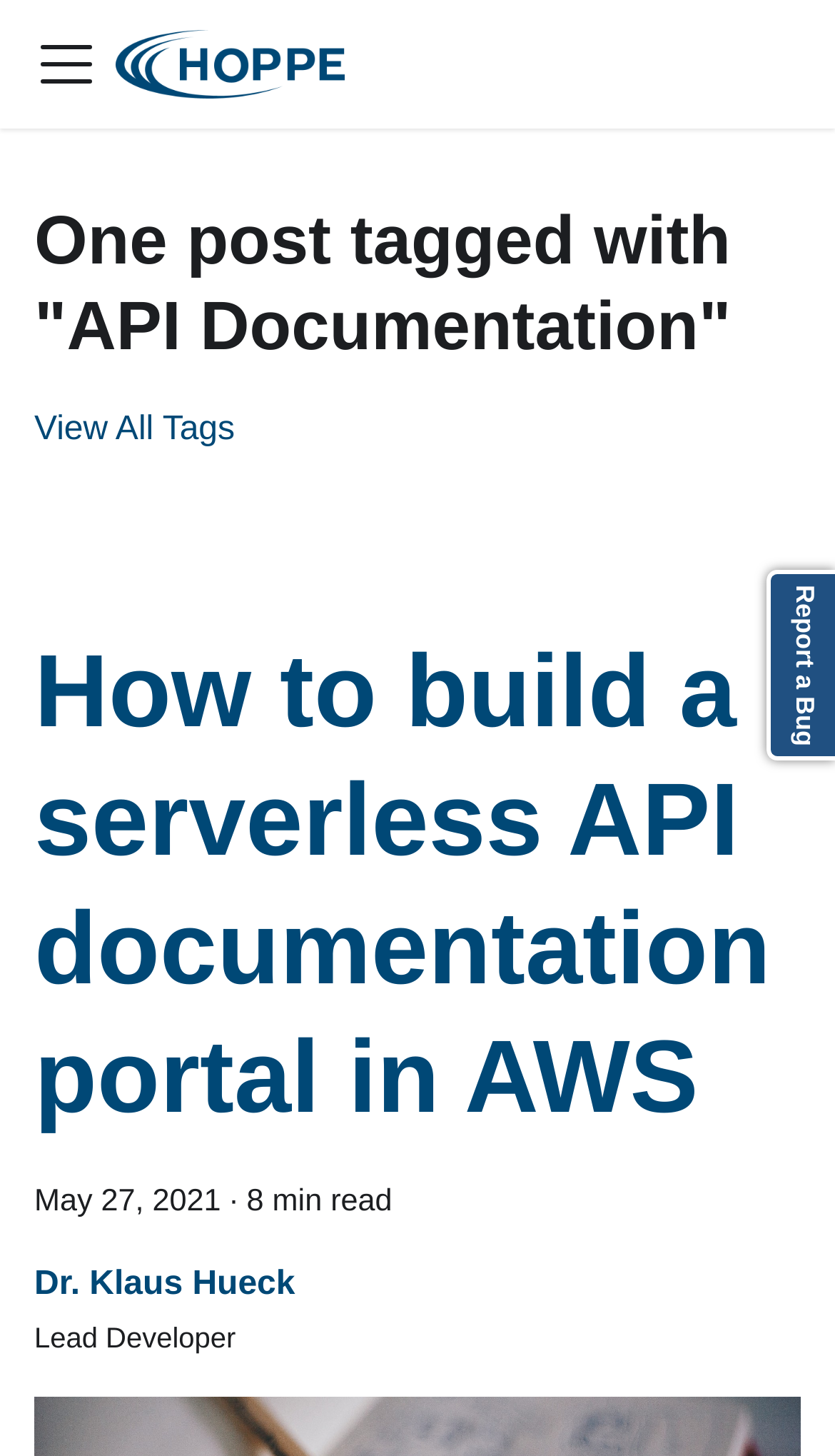Carefully examine the image and provide an in-depth answer to the question: What is the date of the article?

I found the date by looking at the static text element 'May 27, 2021' located below the article title, which indicates the publication date of the article.